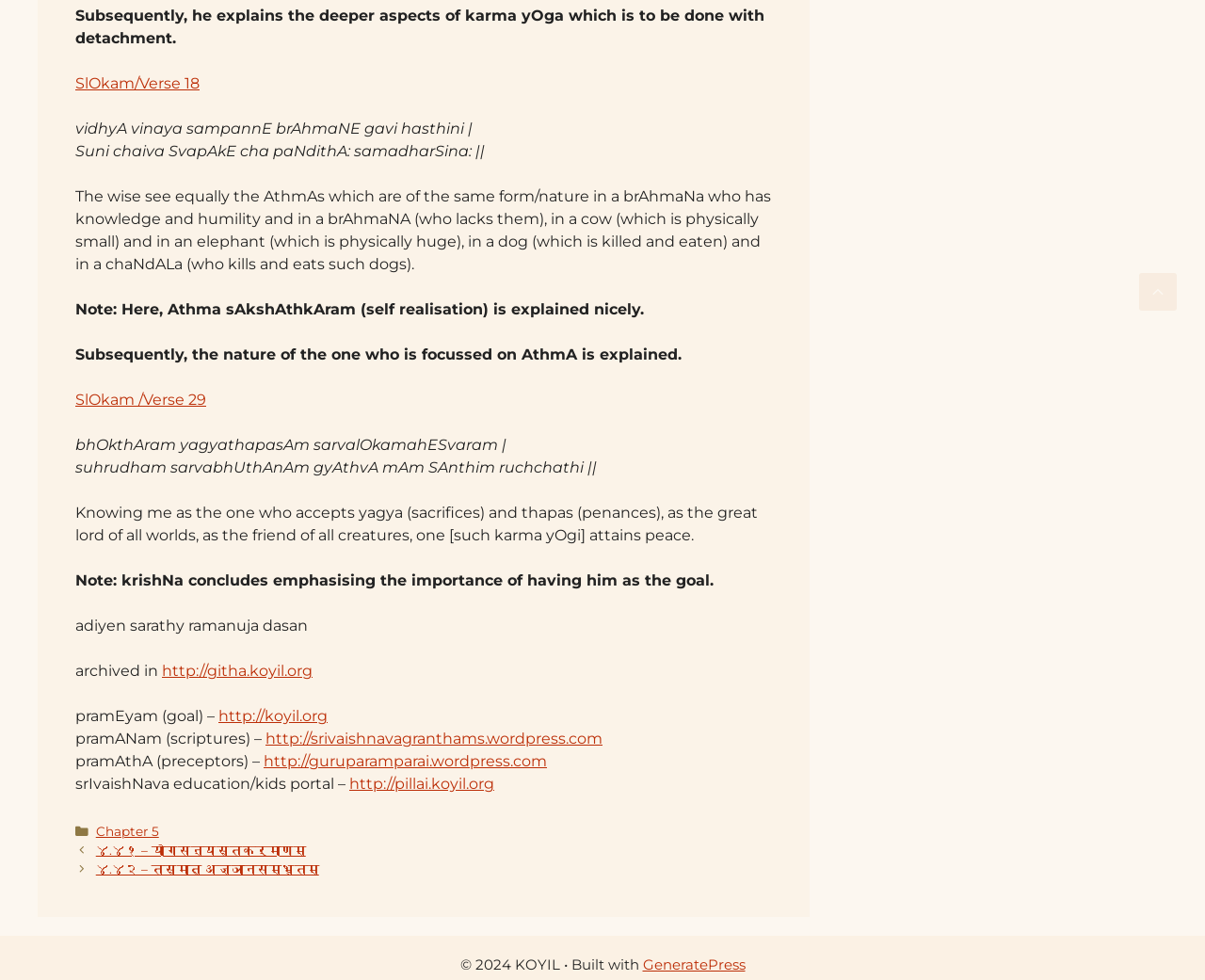Provide the bounding box coordinates for the UI element that is described by this text: "http://githa.koyil.org". The coordinates should be in the form of four float numbers between 0 and 1: [left, top, right, bottom].

[0.134, 0.676, 0.259, 0.694]